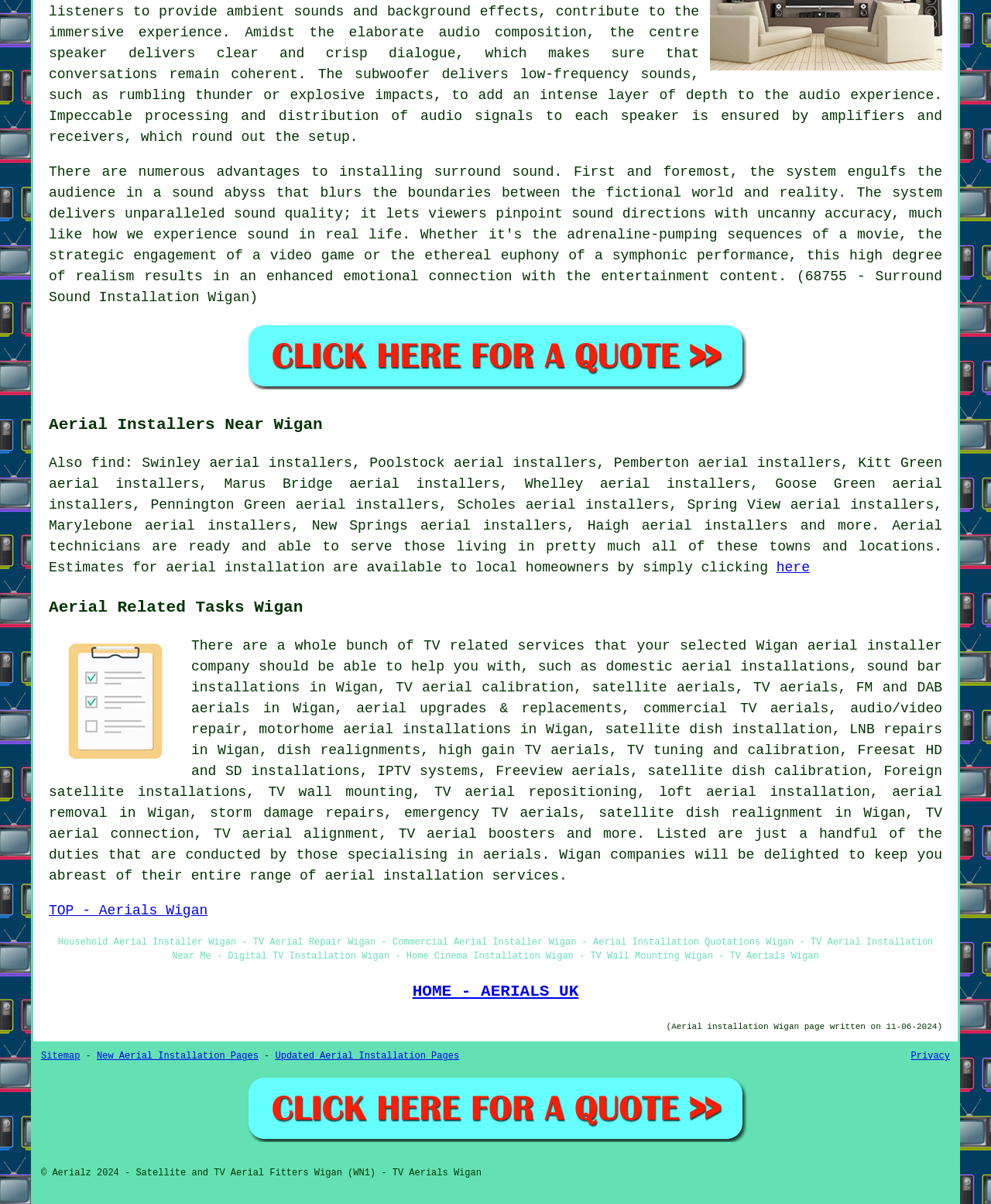Find and provide the bounding box coordinates for the UI element described here: "find". The coordinates should be given as four float numbers between 0 and 1: [left, top, right, bottom].

[0.092, 0.378, 0.126, 0.391]